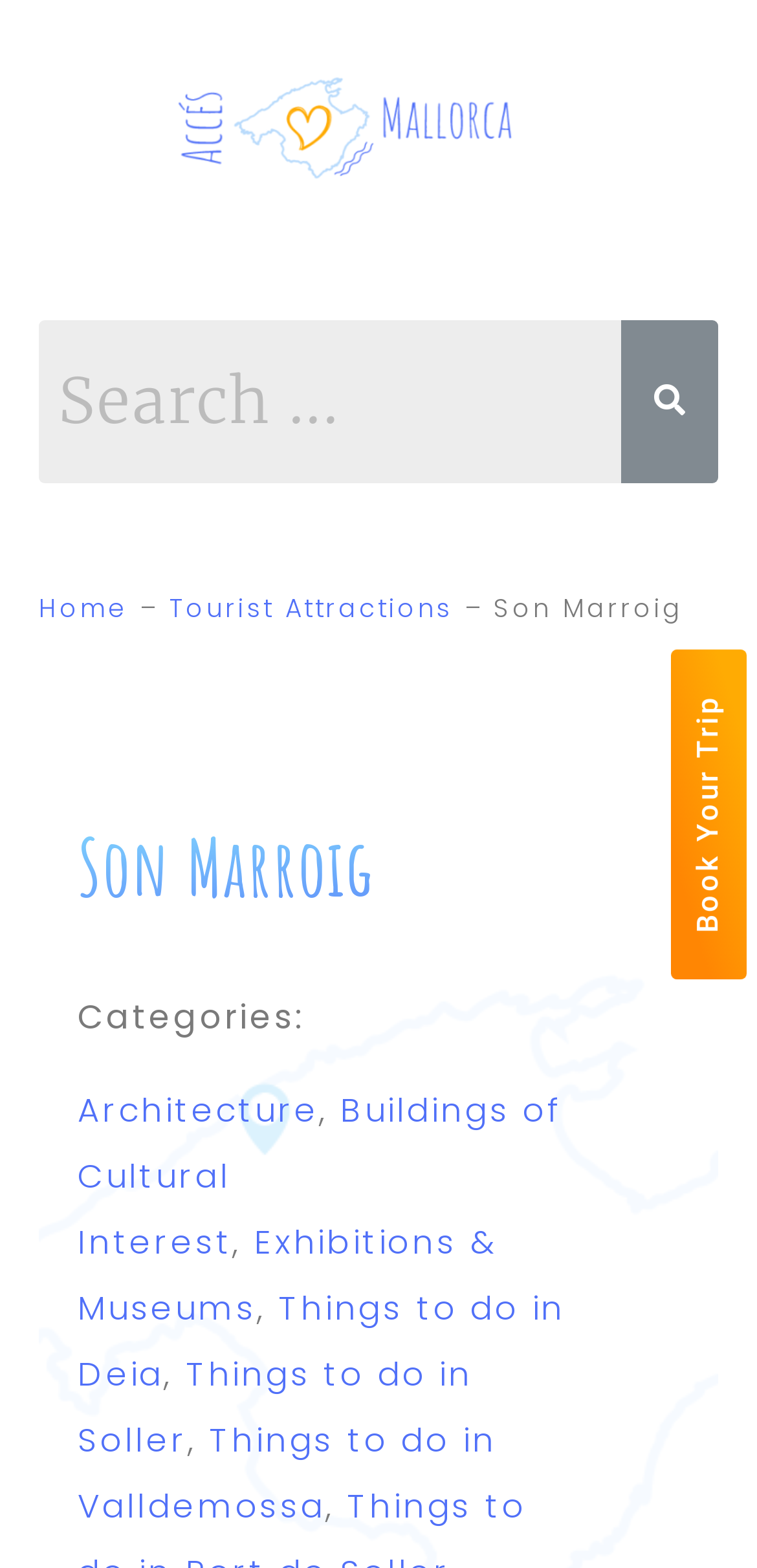Please provide the bounding box coordinates for the element that needs to be clicked to perform the following instruction: "View Home page". The coordinates should be given as four float numbers between 0 and 1, i.e., [left, top, right, bottom].

[0.051, 0.376, 0.17, 0.399]